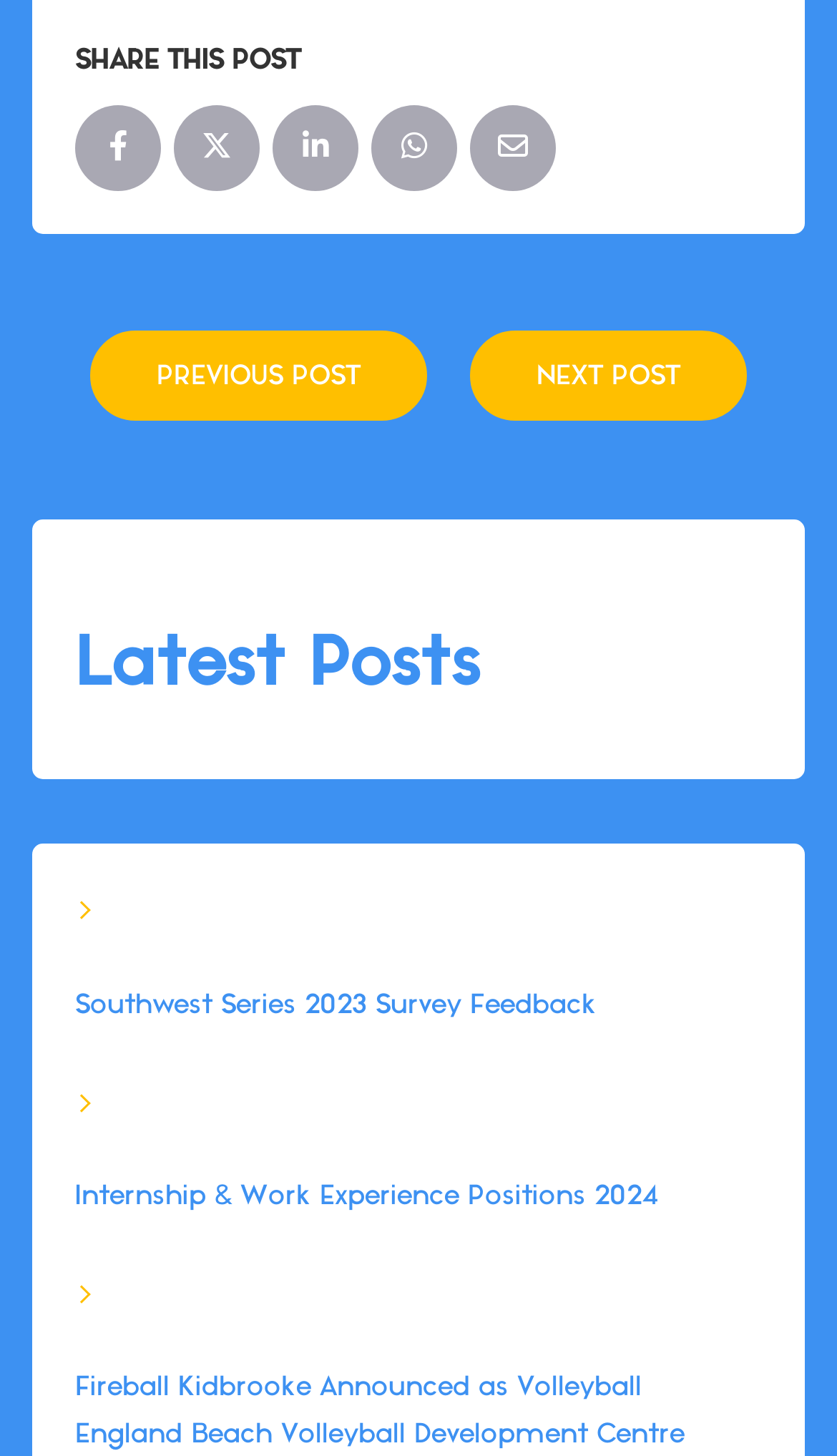Analyze the image and give a detailed response to the question:
What are the two navigation links?

The two links, 'PREVIOUS POST' and 'NEXT POST', are likely used for navigating between blog posts. Their positions and text suggest that they are for moving to the previous or next post in a sequence.